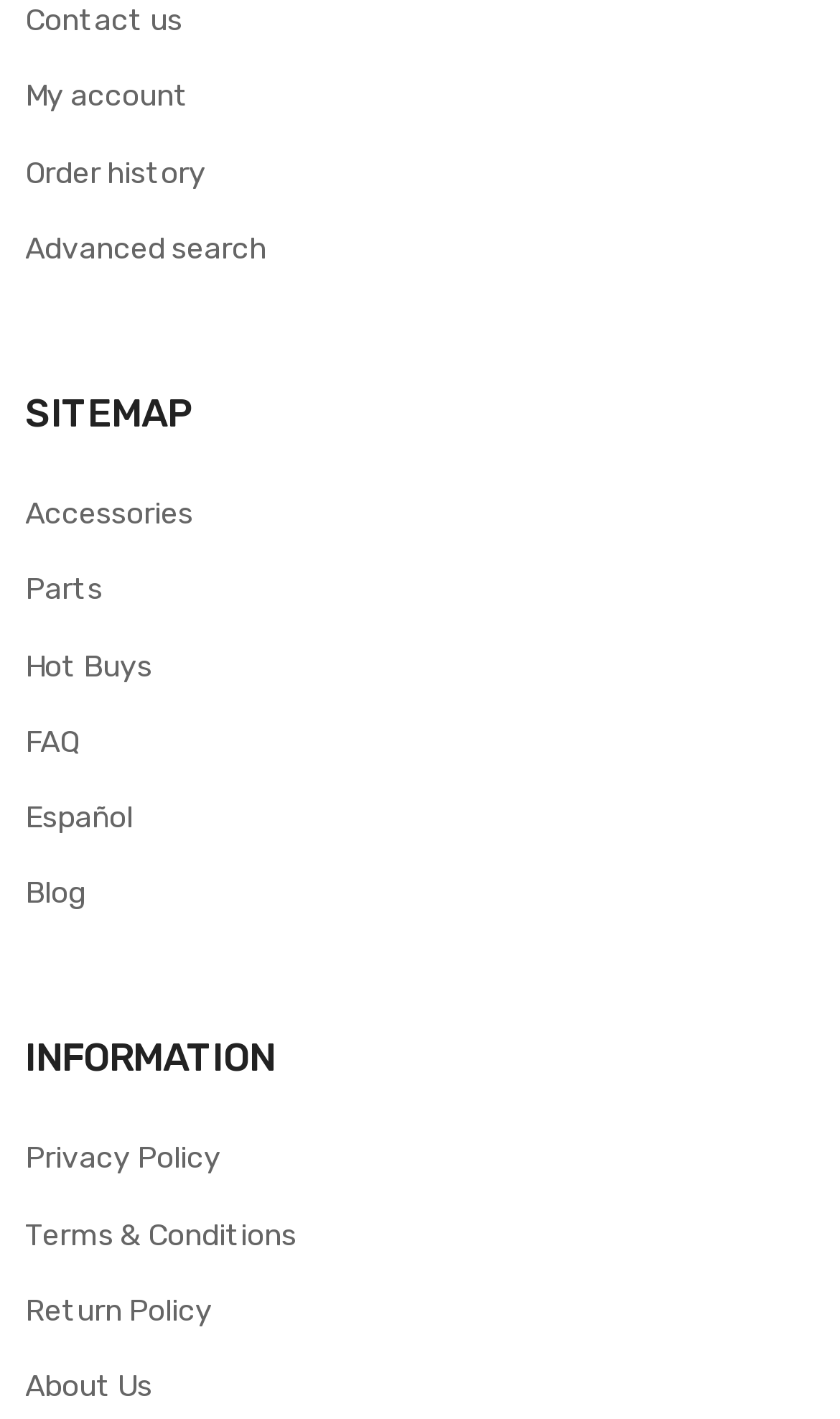How many links are there under 'INFORMATION'?
Based on the image, respond with a single word or phrase.

4